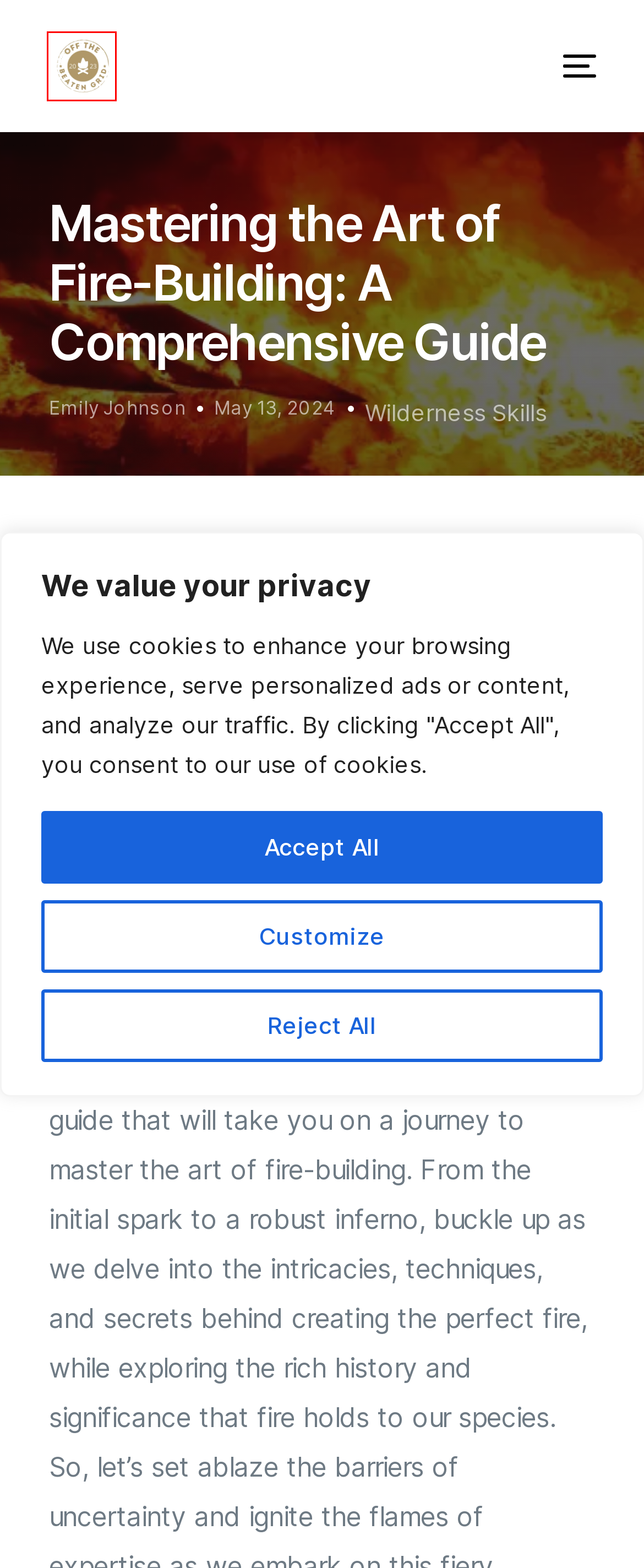Examine the screenshot of a webpage with a red bounding box around an element. Then, select the webpage description that best represents the new page after clicking the highlighted element. Here are the descriptions:
A. Wilderness Skills - Off The Beaten Grid
B. fire-building - Off The Beaten Grid
C. Off The Beaten Grid - Survive, Thrive, and Stay Alive—Off the Beaten Grid.
D. Wilderness Signaling: How to Get Rescued - Off The Beaten Grid
E. art - Off The Beaten Grid
F. guide - Off The Beaten Grid
G. Contact Us - Off The Beaten Grid
H. comprehensive - Off The Beaten Grid

C